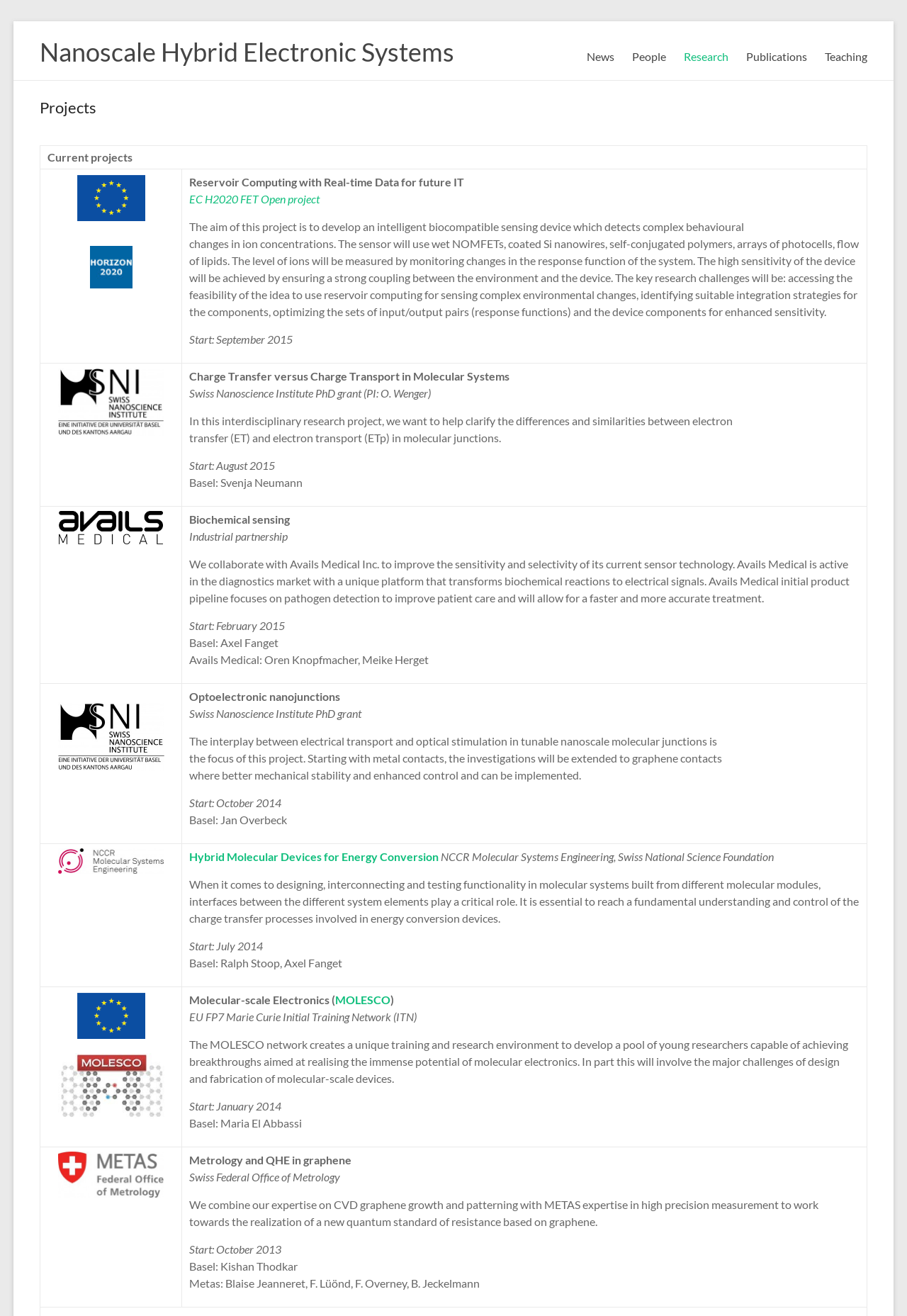What is the start date of the 'Optoelectronic nanojunctions' project?
Based on the screenshot, provide a one-word or short-phrase response.

October 2014